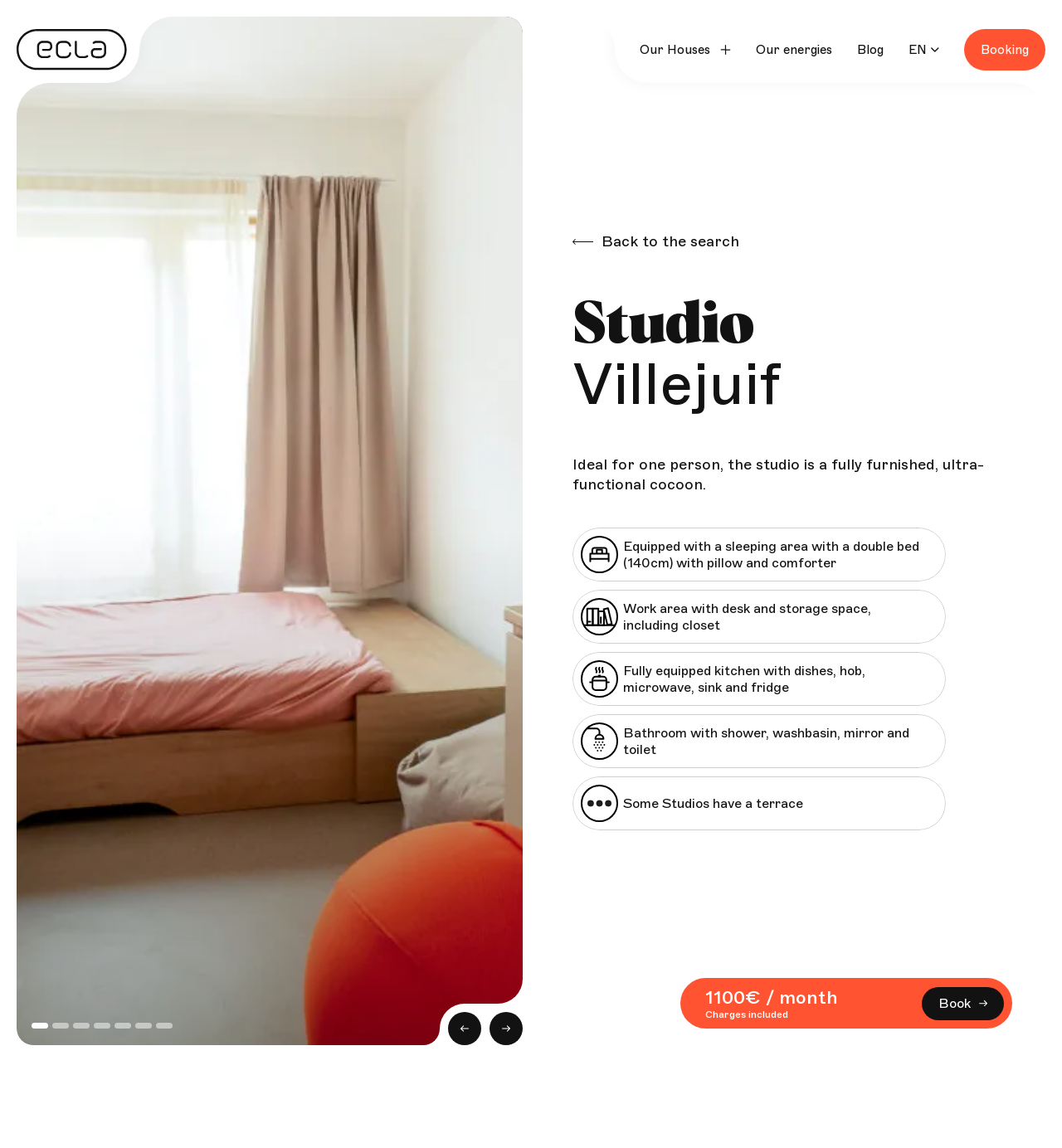Please determine the bounding box coordinates of the element's region to click for the following instruction: "View 'Our Houses'".

[0.602, 0.037, 0.669, 0.05]